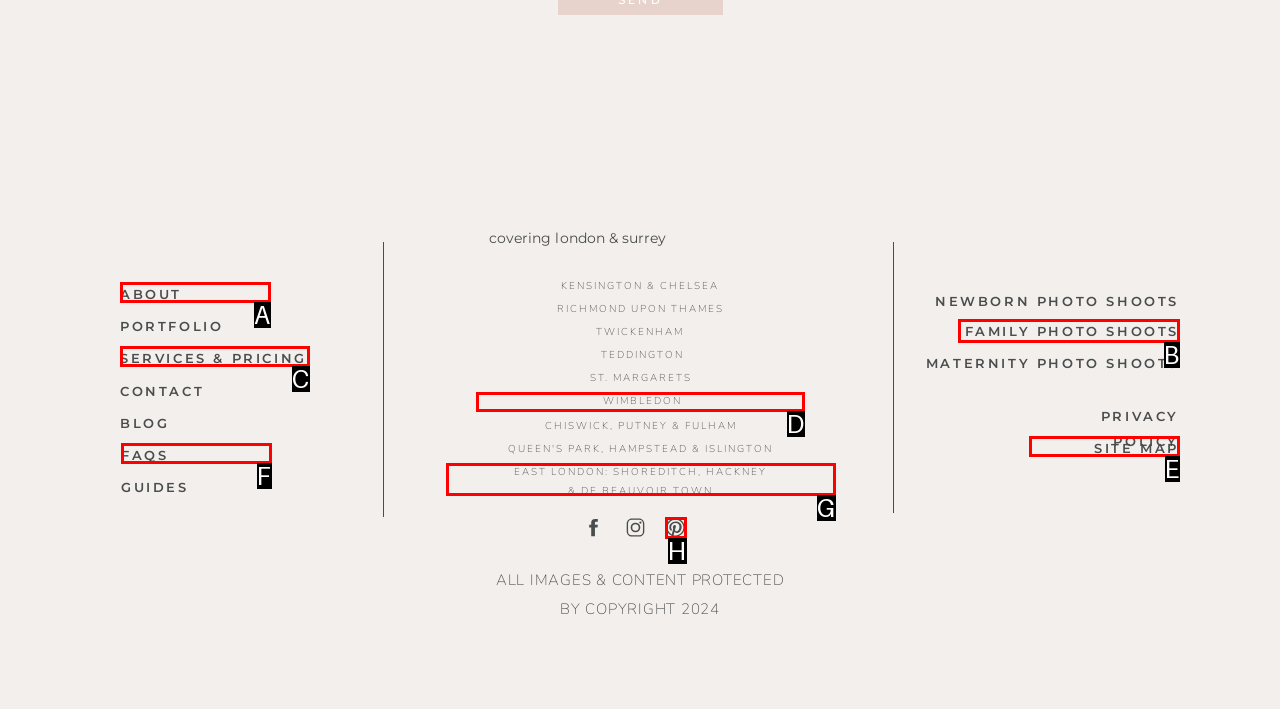Provide the letter of the HTML element that you need to click on to perform the task: Learn more about the photographer in the ABOUT section.
Answer with the letter corresponding to the correct option.

A